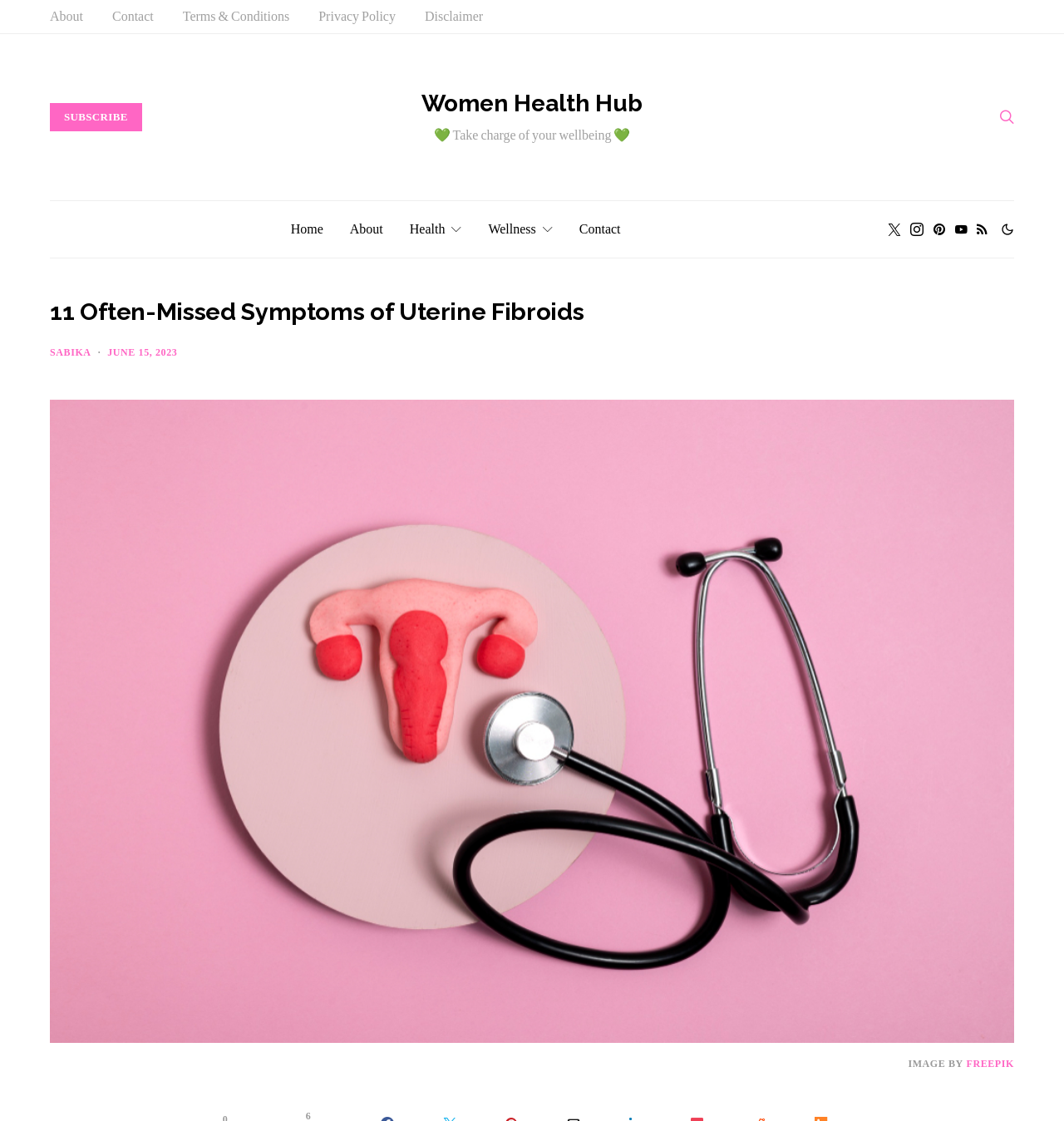Determine the bounding box coordinates of the element's region needed to click to follow the instruction: "Visit the 'Health' section". Provide these coordinates as four float numbers between 0 and 1, formatted as [left, top, right, bottom].

[0.385, 0.179, 0.434, 0.23]